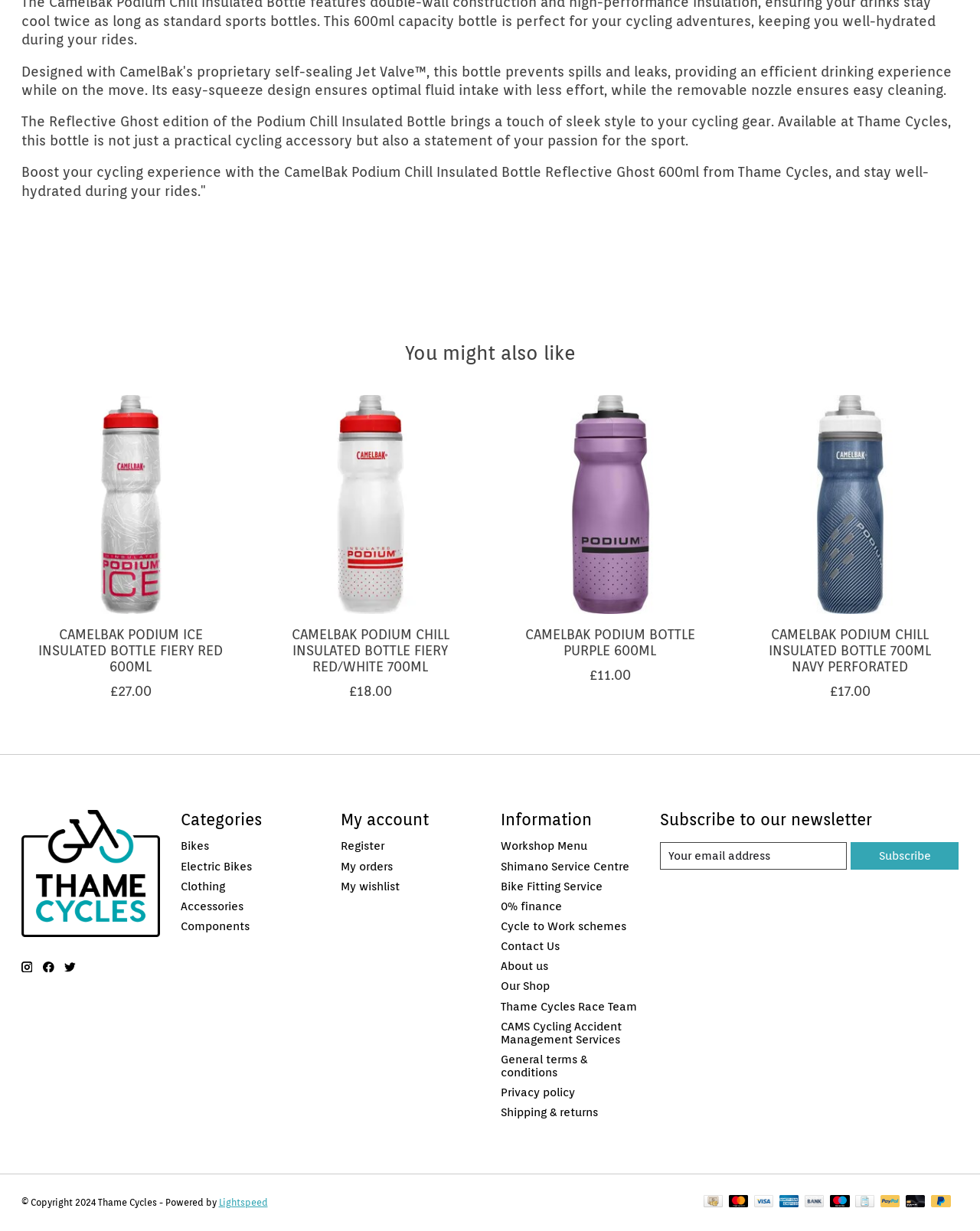Determine the bounding box coordinates of the clickable element to achieve the following action: 'View CamelBak Podium Chill Insulated Bottle Reflective Ghost 600ml product details'. Provide the coordinates as four float values between 0 and 1, formatted as [left, top, right, bottom].

[0.021, 0.321, 0.245, 0.499]